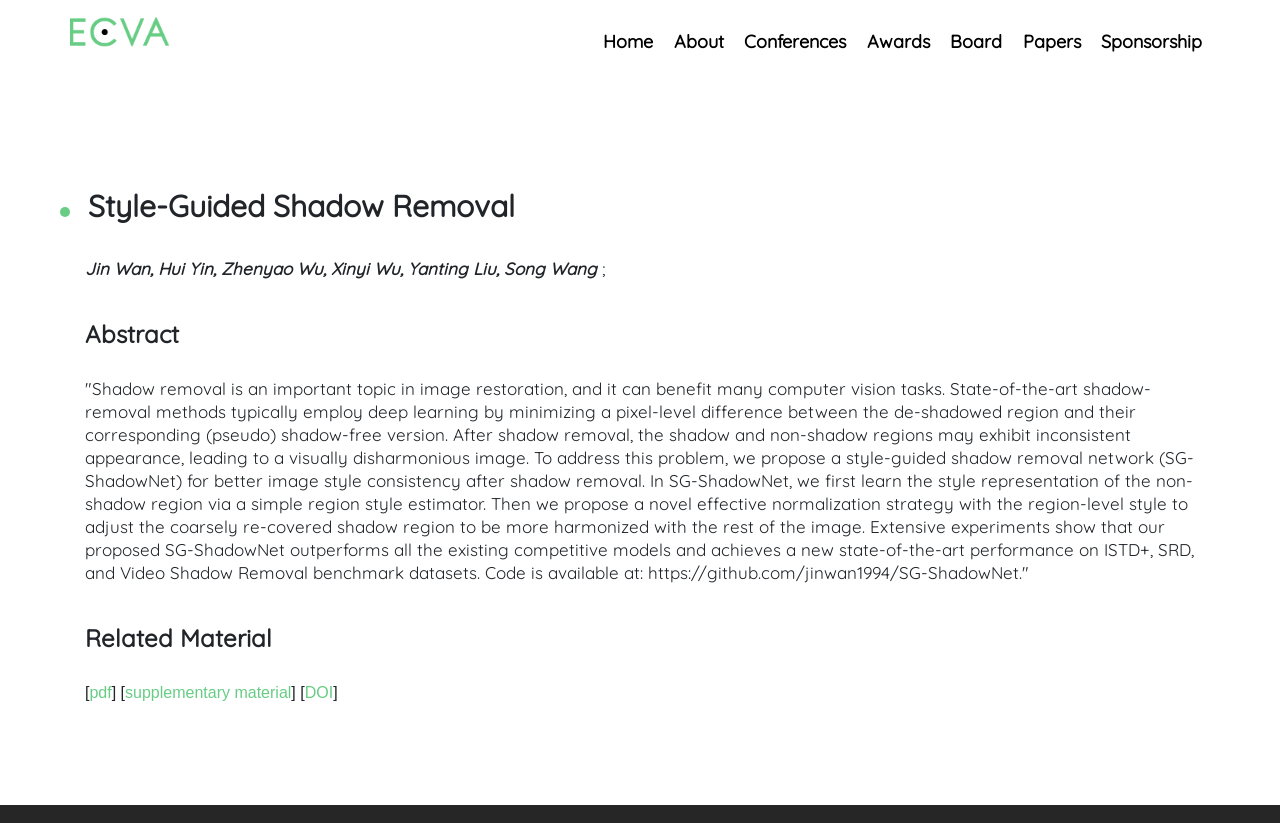Please find the bounding box coordinates of the section that needs to be clicked to achieve this instruction: "Visit the supplementary material".

[0.098, 0.831, 0.228, 0.852]